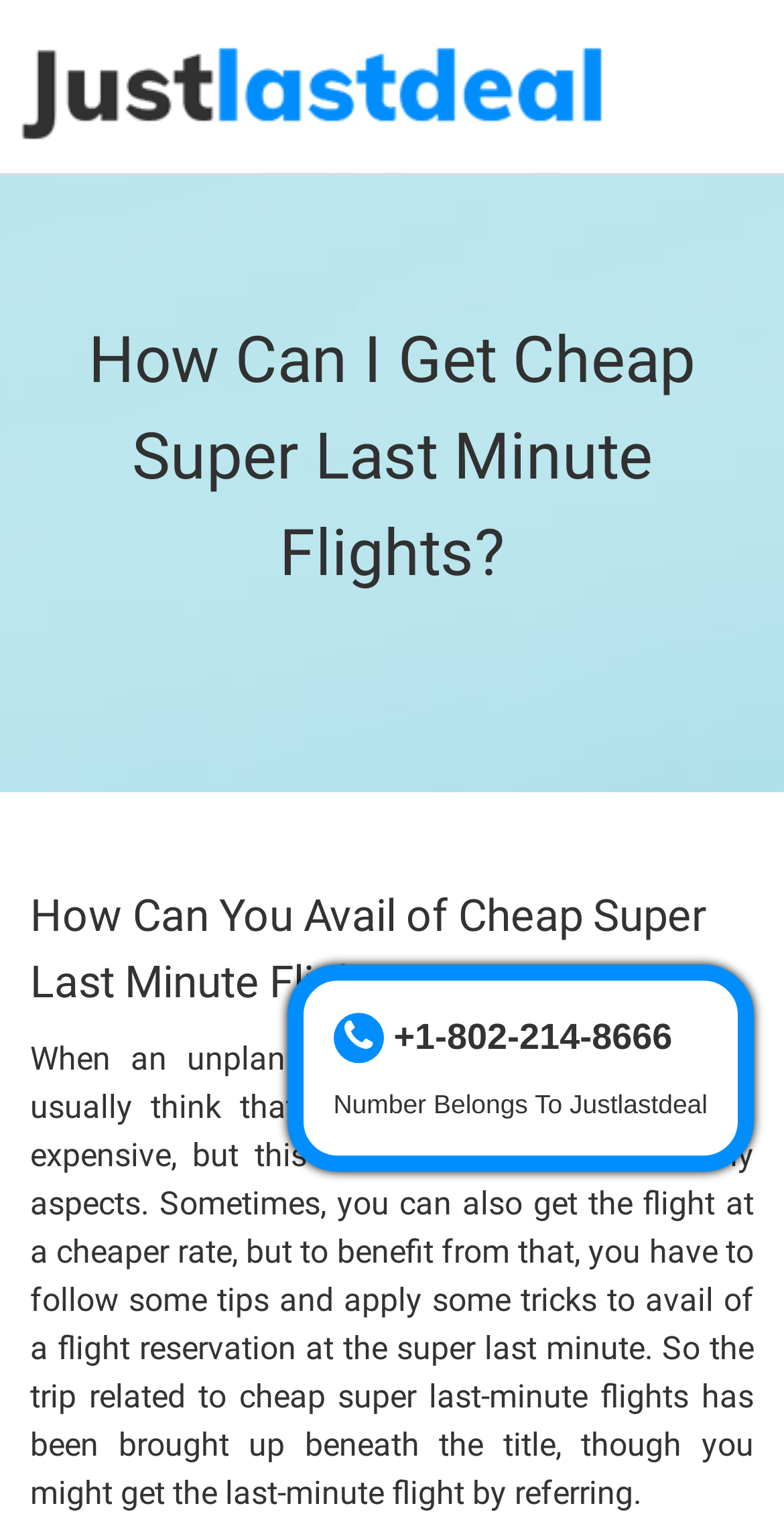Identify the bounding box for the UI element described as: "+1-802-214-8666 Number Belongs To Justlastdeal". Ensure the coordinates are four float numbers between 0 and 1, formatted as [left, top, right, bottom].

[0.387, 0.646, 0.941, 0.761]